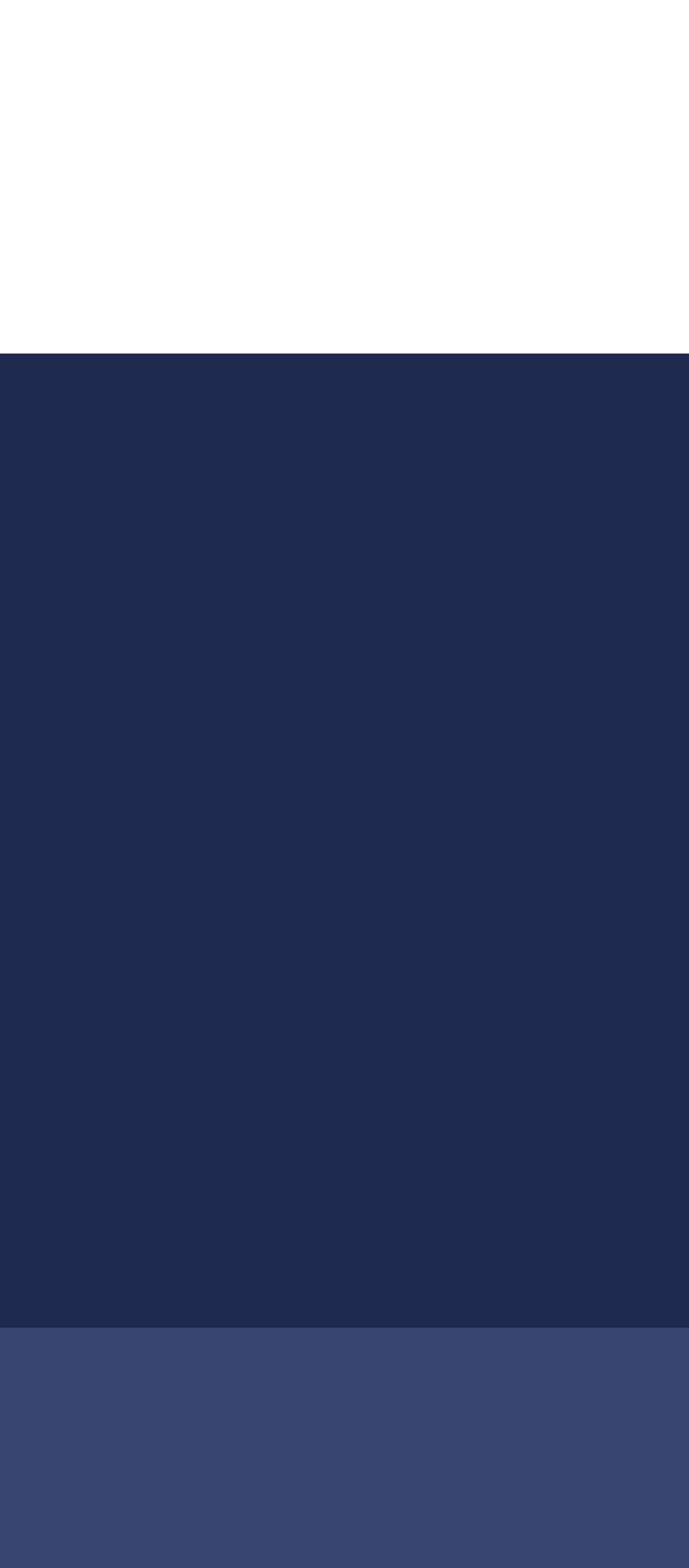Based on what you see in the screenshot, provide a thorough answer to this question: How many social media links are there?

There are two social media links at the bottom of the webpage, one for Instagram and one for LinkedIn, both of which have an accompanying image icon.